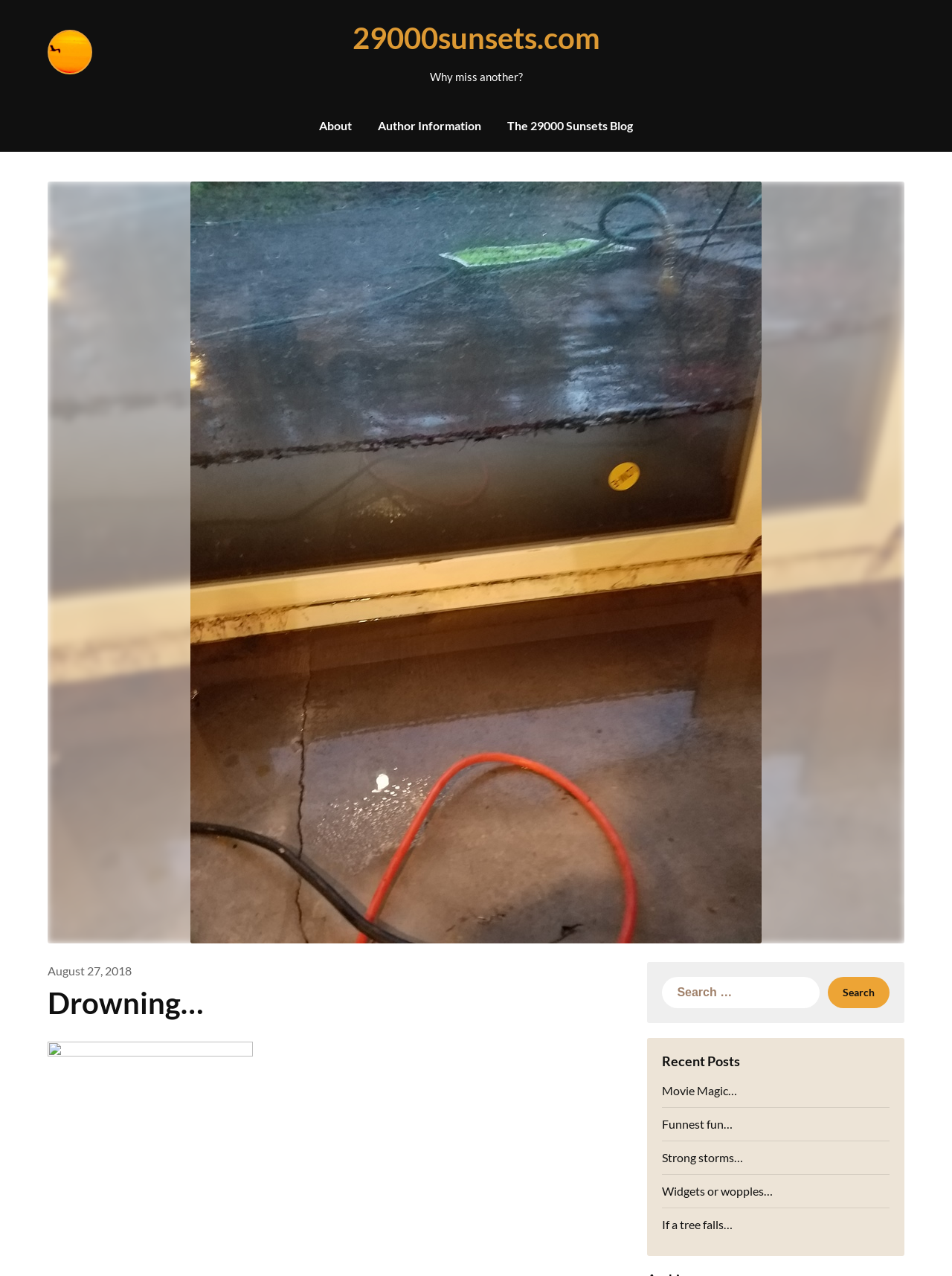How many navigation links are at the top of the webpage? Based on the screenshot, please respond with a single word or phrase.

3